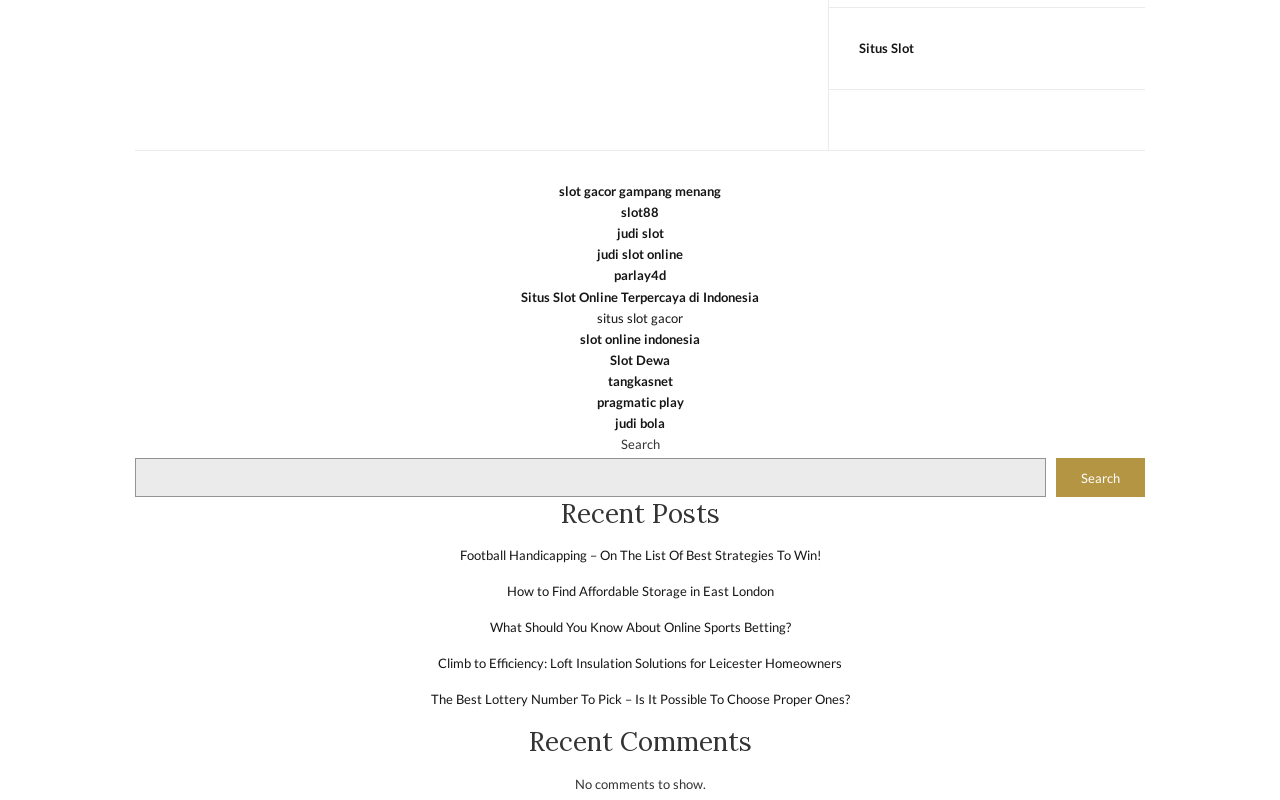How many links are there in the complementary section?
Observe the image and answer the question with a one-word or short phrase response.

11